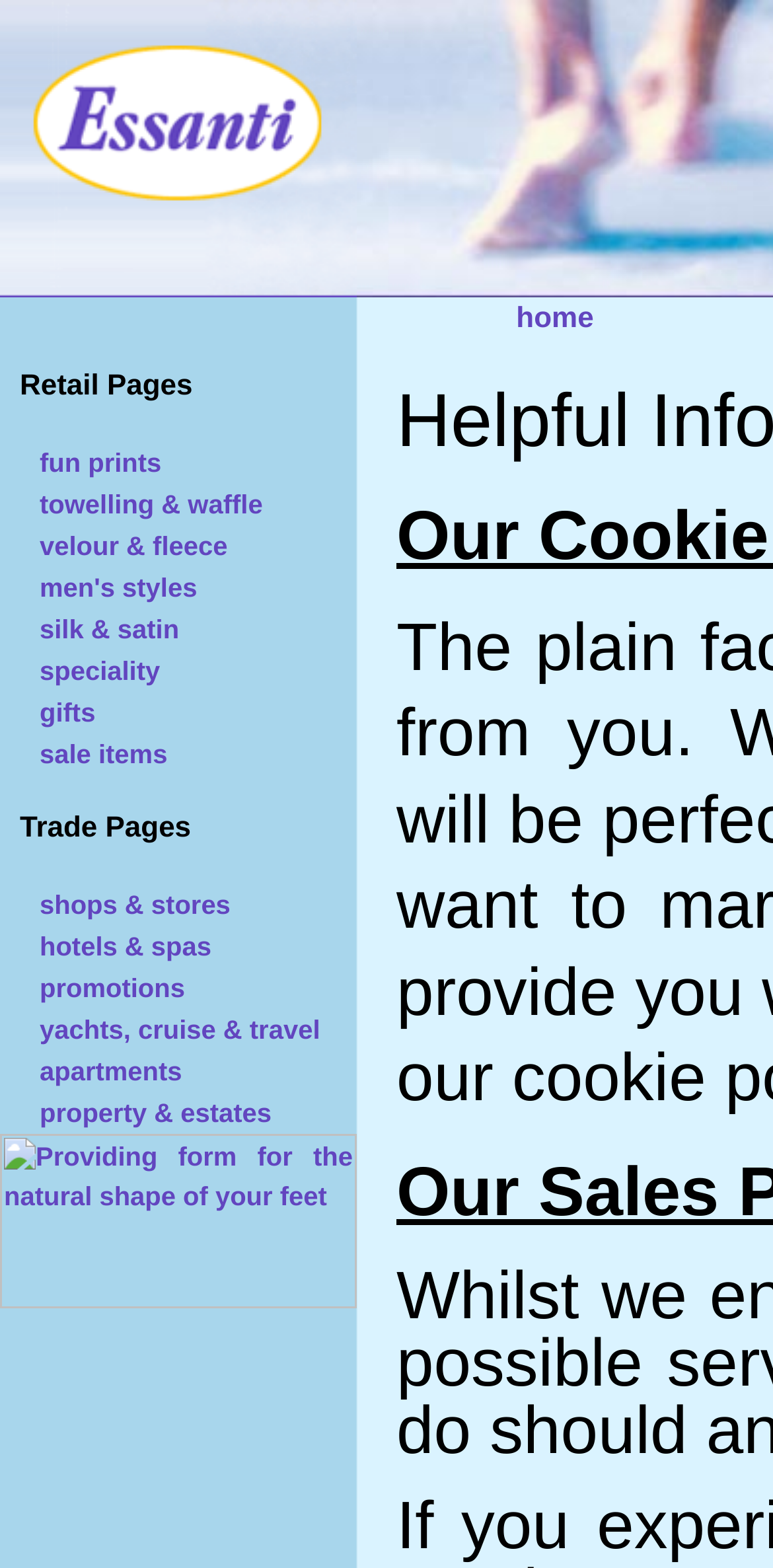Provide the bounding box coordinates for the UI element that is described as: "speciality".

[0.051, 0.418, 0.207, 0.437]